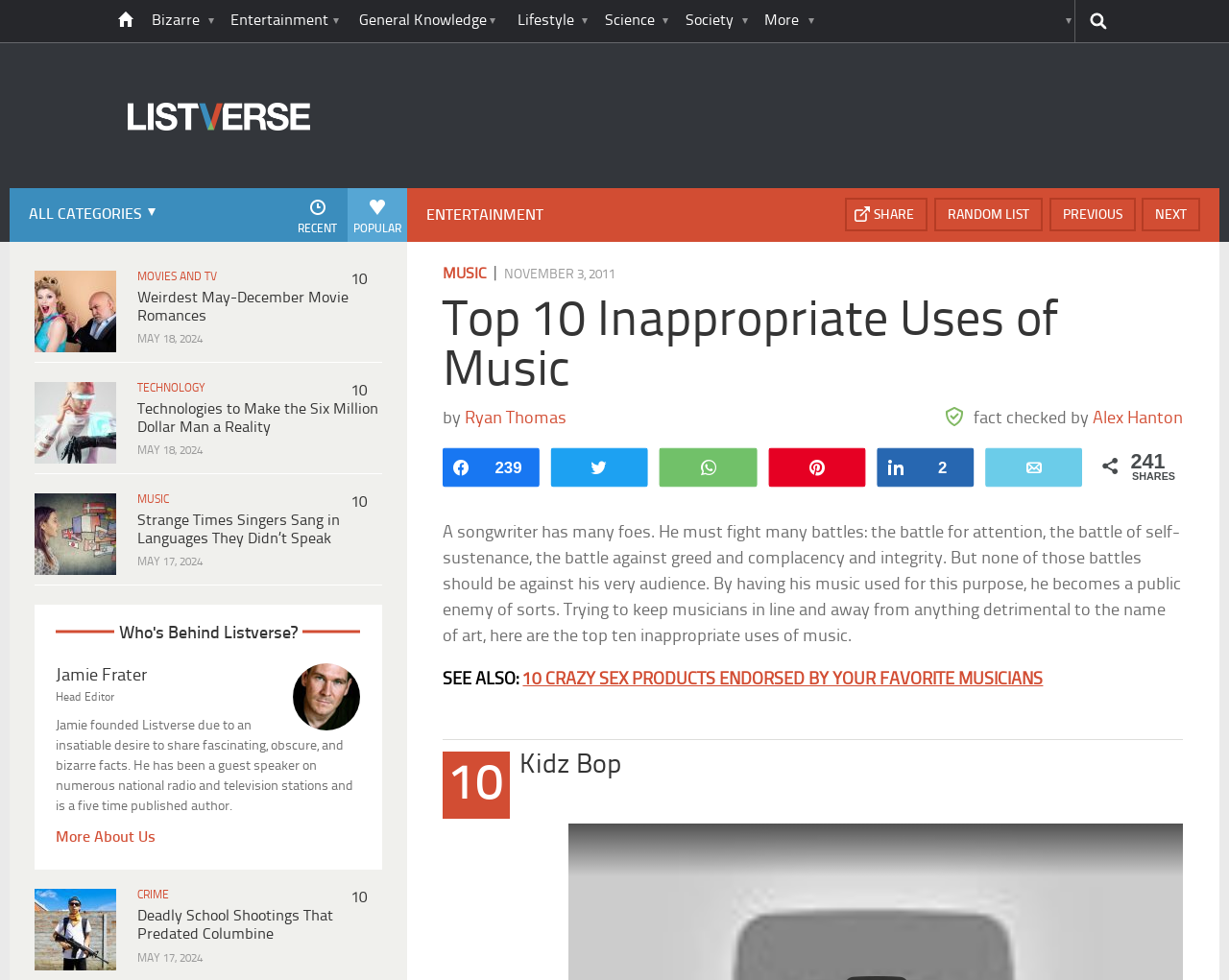Determine the bounding box for the described HTML element: "Next". Ensure the coordinates are four float numbers between 0 and 1 in the format [left, top, right, bottom].

[0.819, 0.201, 0.866, 0.236]